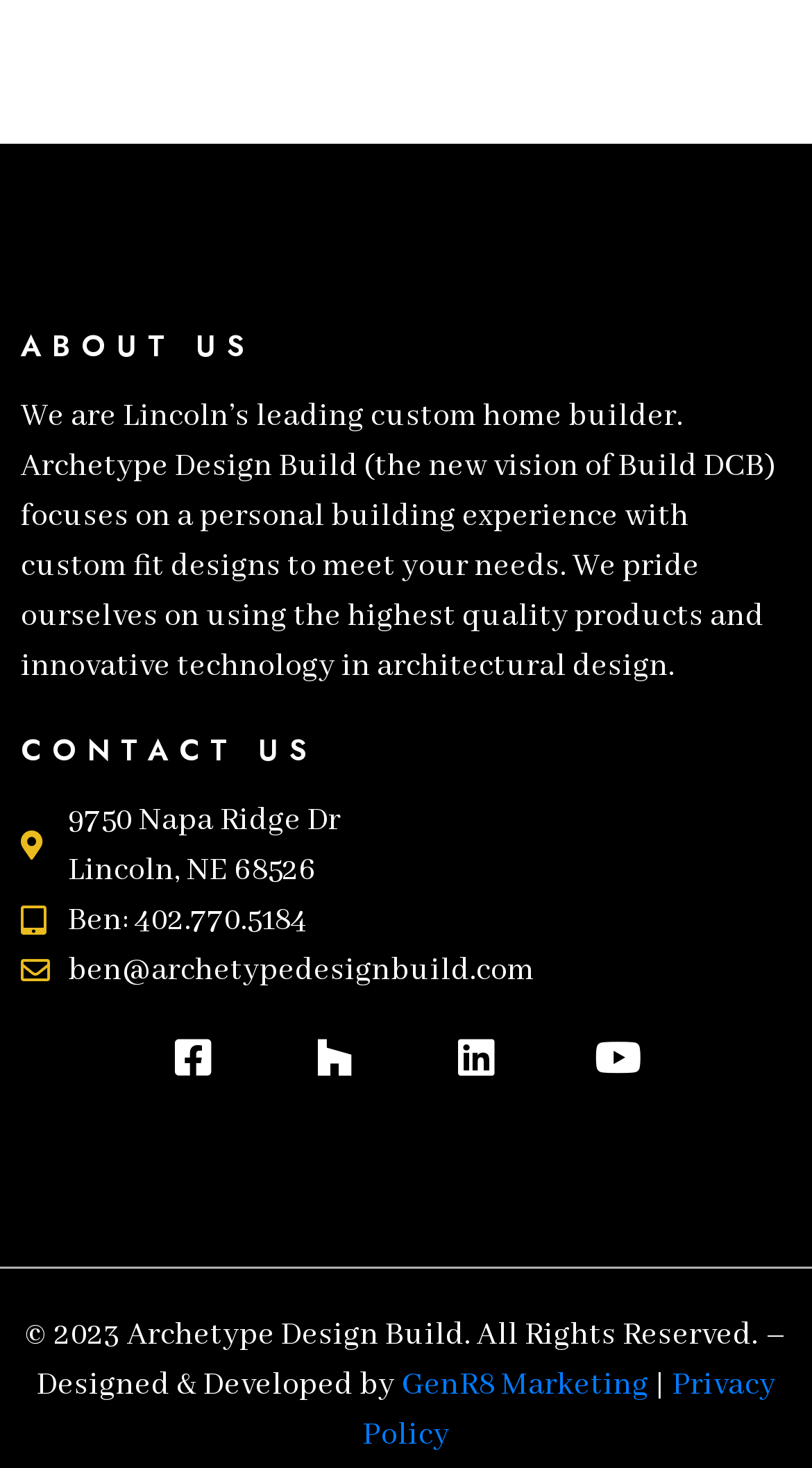Refer to the image and provide an in-depth answer to the question:
What is the company's email address?

I found the company's email address by looking at the 'CONTACT US' section, where it is listed as 'ben@archetypedesignbuild.com'.